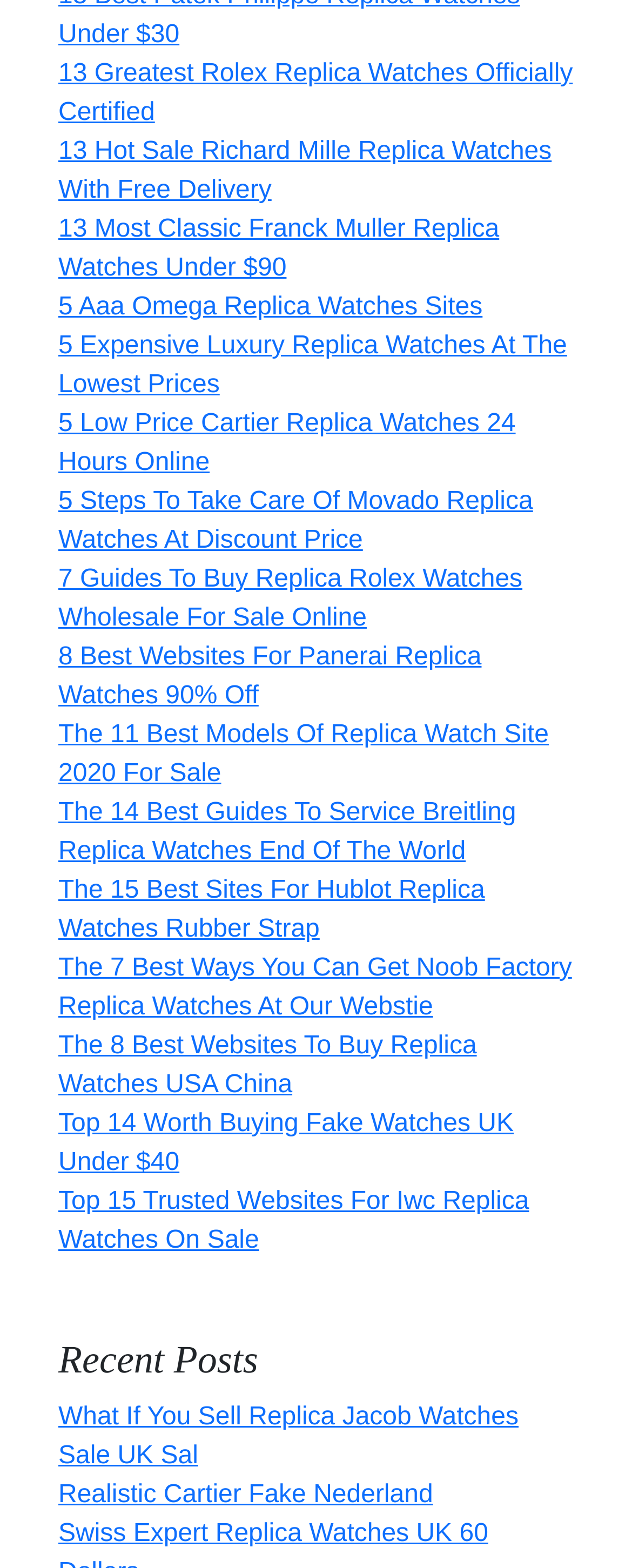Find the bounding box coordinates of the element's region that should be clicked in order to follow the given instruction: "Read the guide to 7 Guides To Buy Replica Rolex Watches Wholesale For Sale Online". The coordinates should consist of four float numbers between 0 and 1, i.e., [left, top, right, bottom].

[0.092, 0.361, 0.827, 0.403]